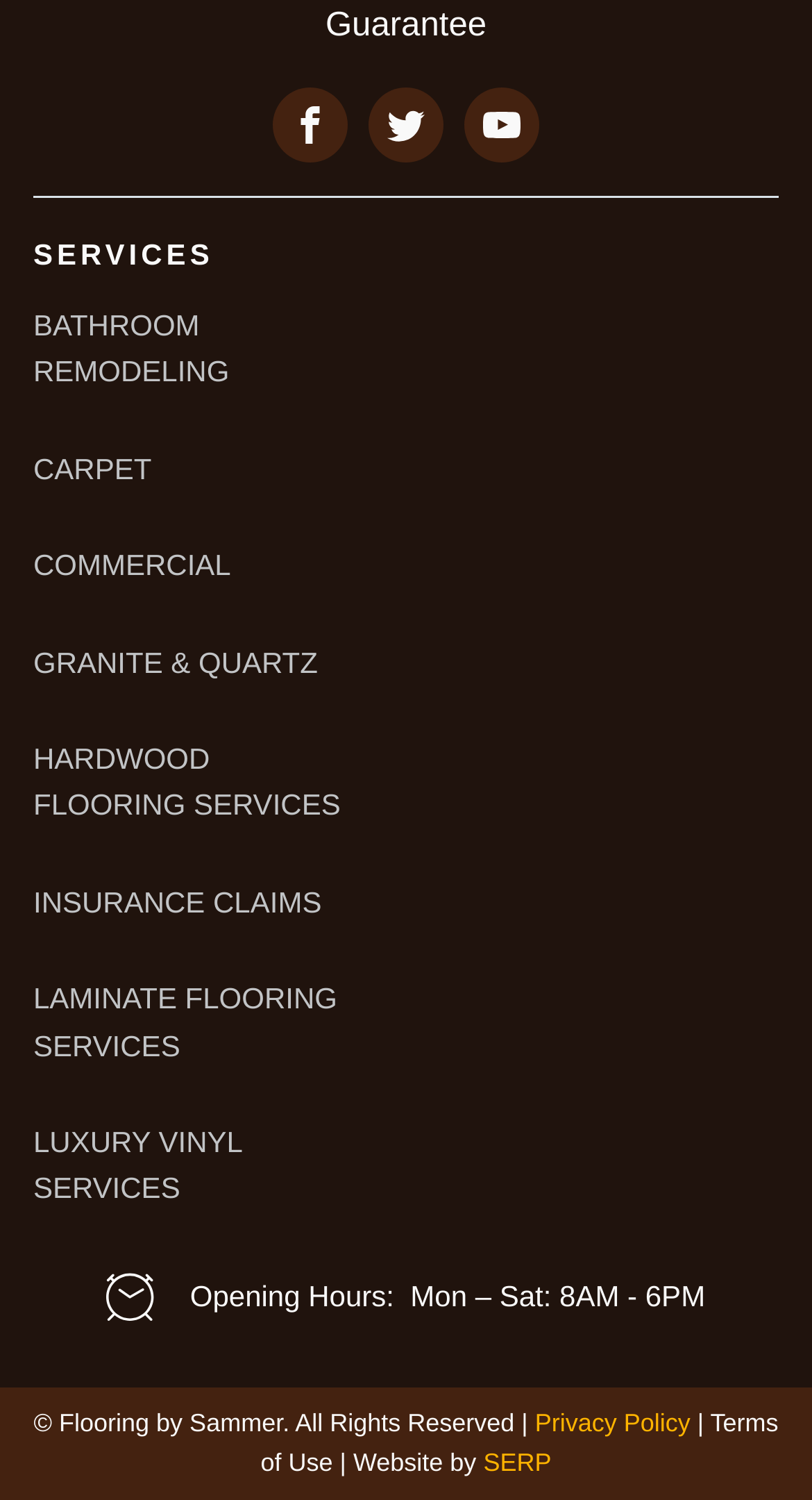Indicate the bounding box coordinates of the element that must be clicked to execute the instruction: "View the opening hours". The coordinates should be given as four float numbers between 0 and 1, i.e., [left, top, right, bottom].

[0.234, 0.852, 0.869, 0.874]